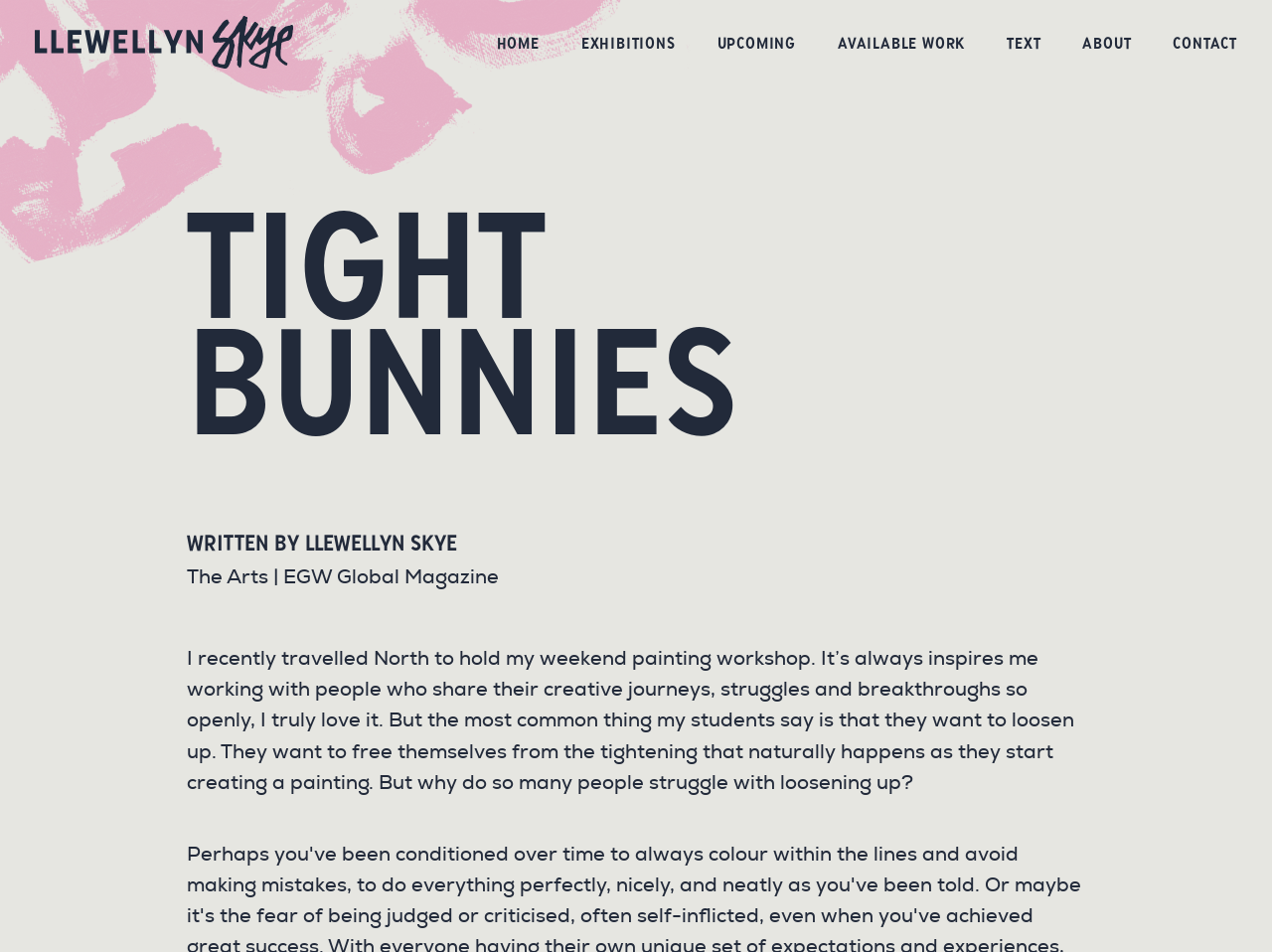Show the bounding box coordinates of the region that should be clicked to follow the instruction: "go to home page."

[0.39, 0.037, 0.44, 0.055]